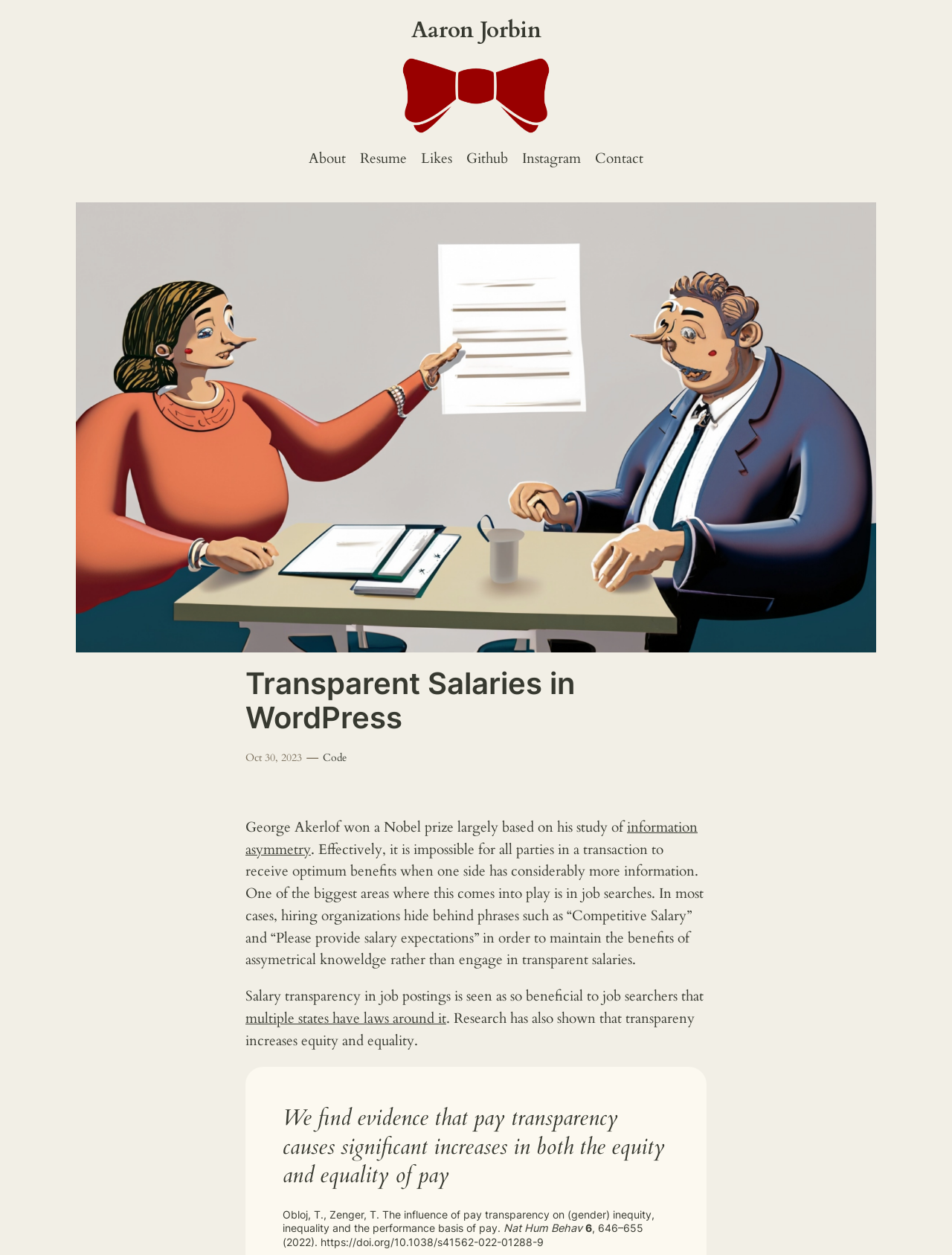Use a single word or phrase to answer the question: What is the title of the research paper mentioned in the article?

The influence of pay transparency on (gender) inequity, inequality and the performance basis of pay